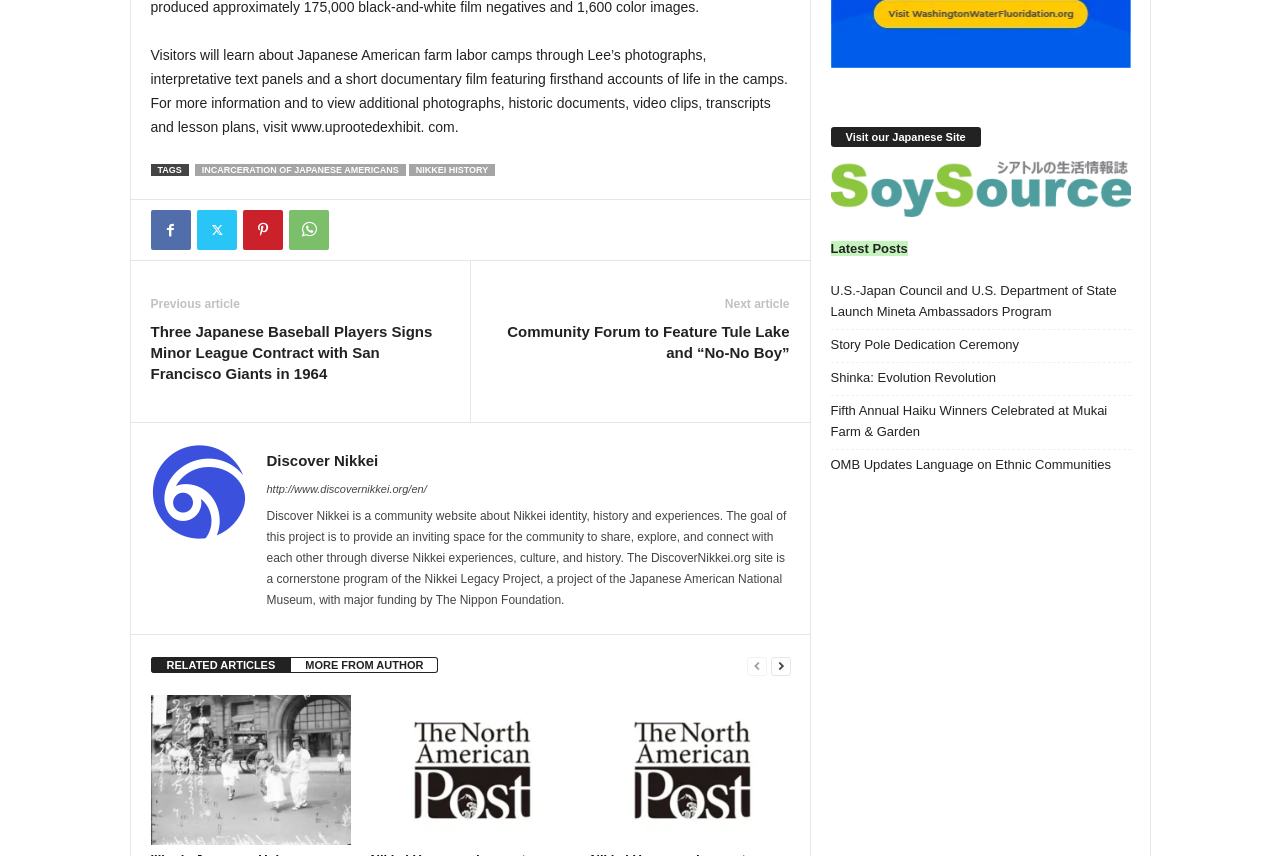What is the purpose of the Discover Nikkei website? Look at the image and give a one-word or short phrase answer.

Community website about Nikkei identity